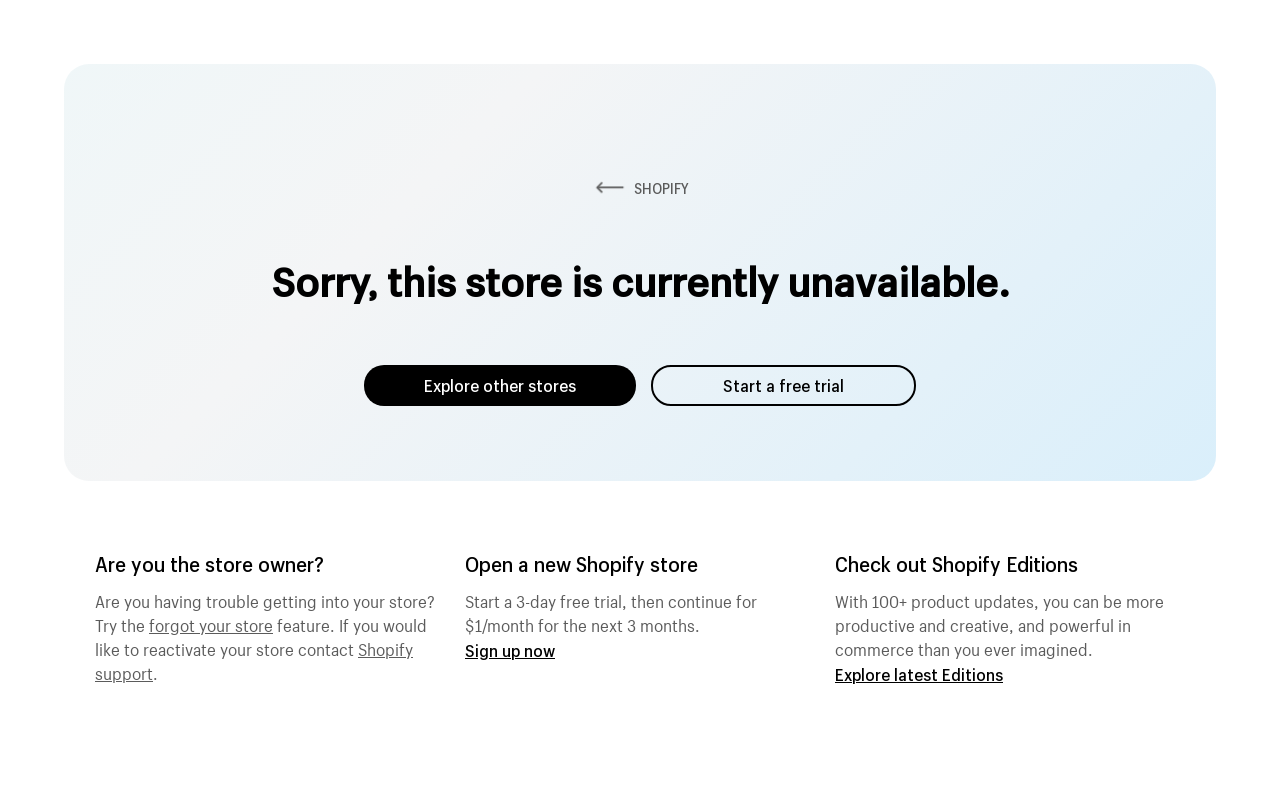What can the store owner do if they are having trouble?
Using the image, answer in one word or phrase.

contact Shopify support